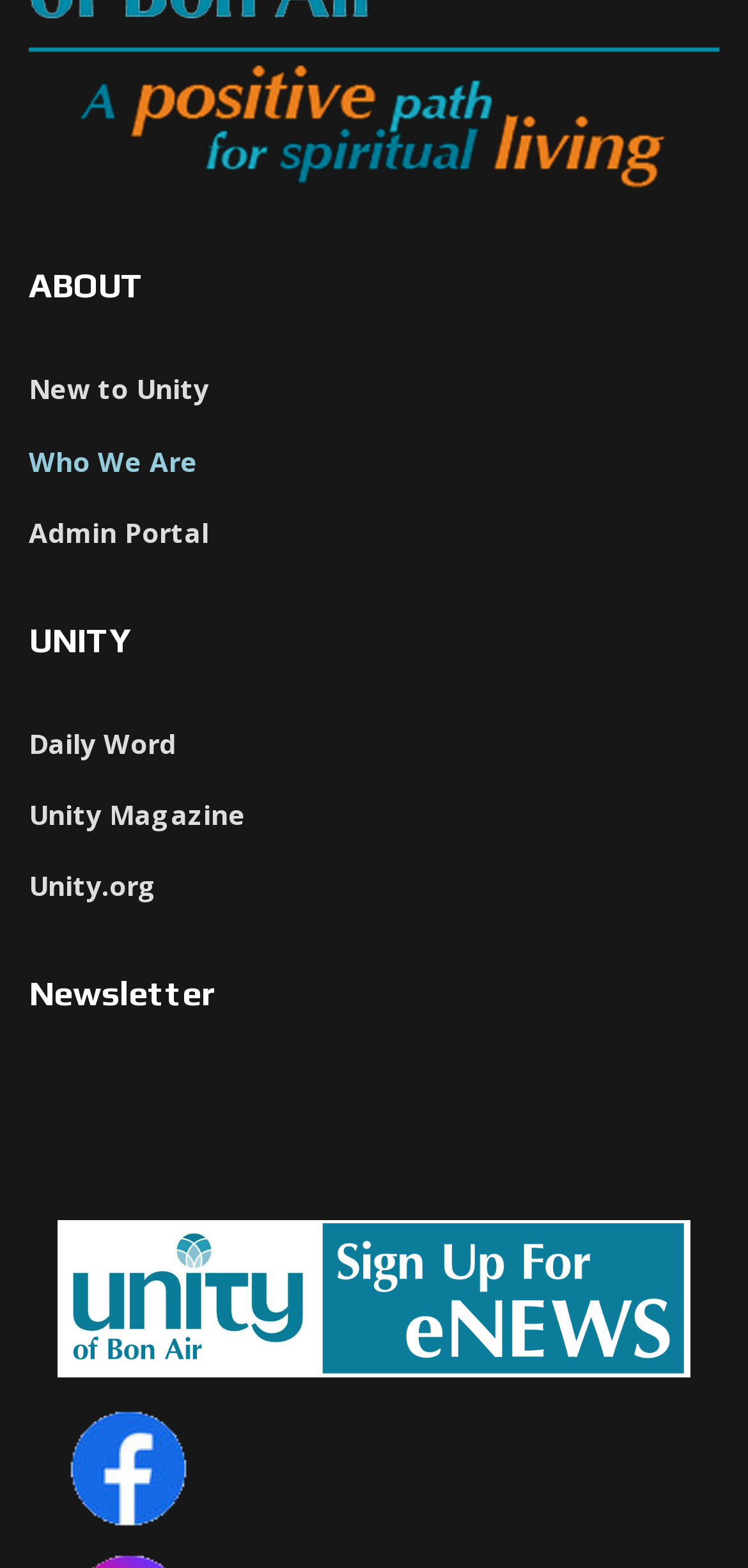Use a single word or phrase to answer the following:
How many images are there on the webpage?

2